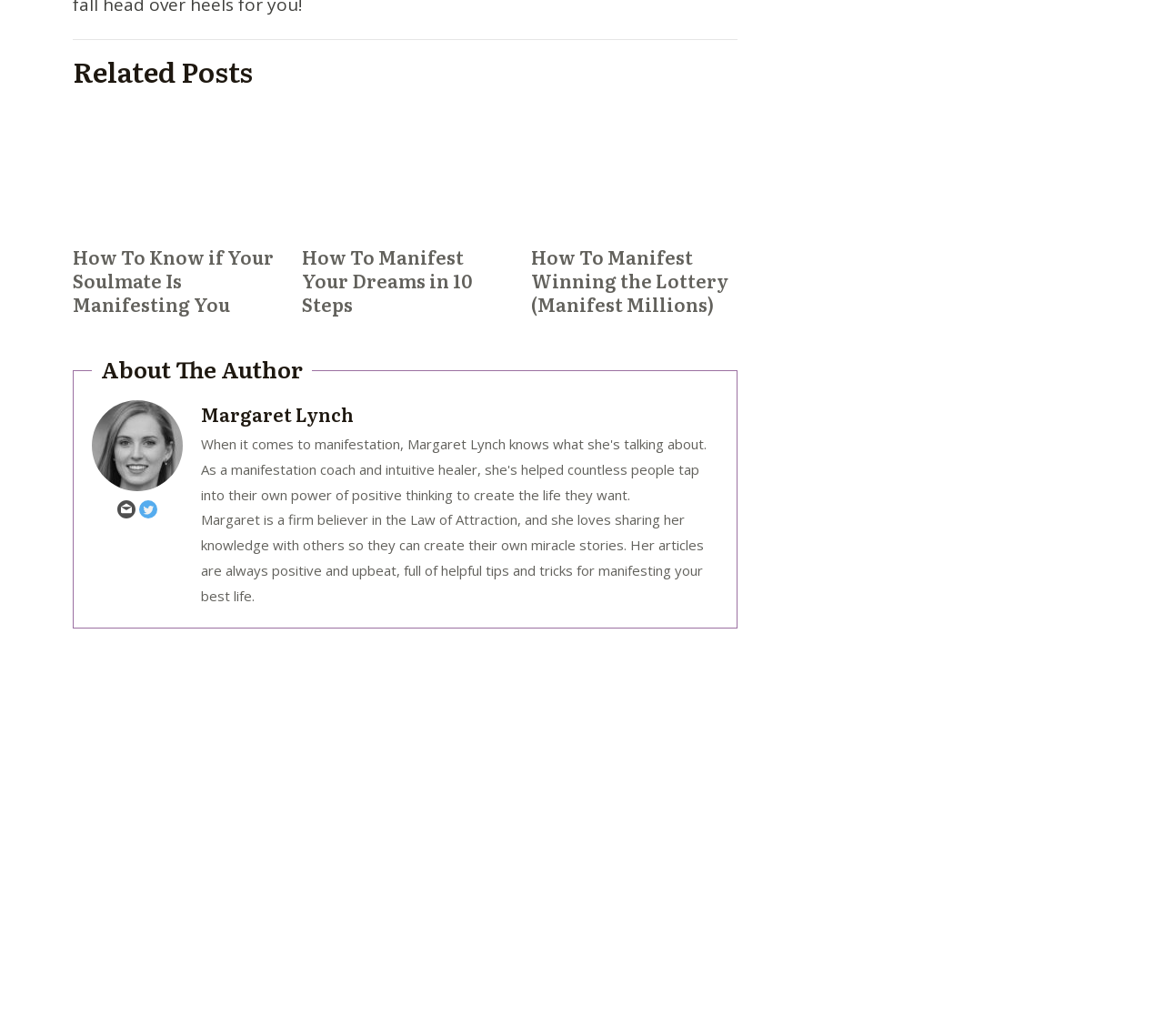Can you find the bounding box coordinates of the area I should click to execute the following instruction: "Read the article about 'Screening Rebirth of a Nation Monday Oct. 10'"?

None